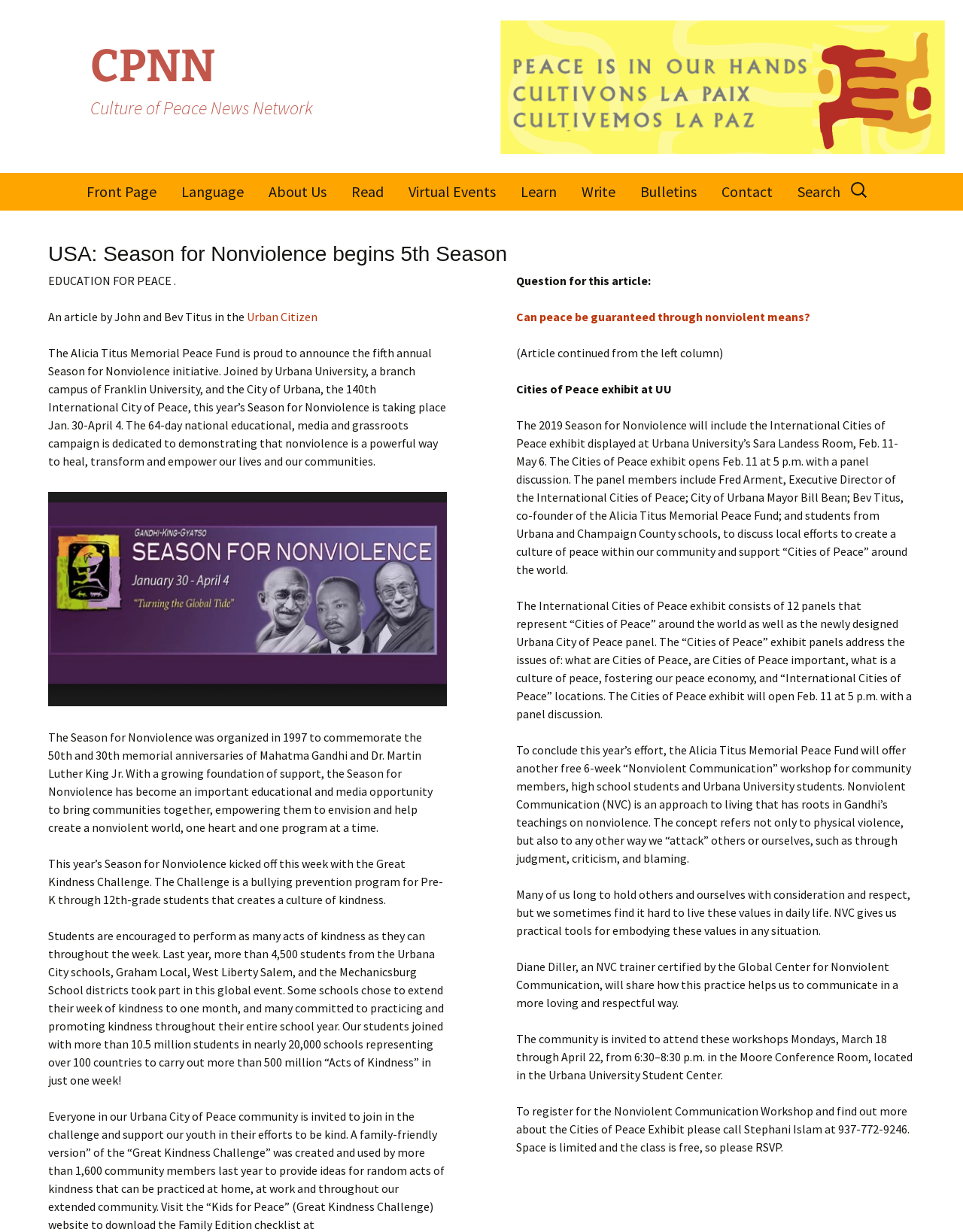What is the name of the news network?
Please provide a detailed answer to the question.

The answer can be found by looking at the top-left corner of the webpage, where the link 'CPNN Culture of Peace News Network' is located.